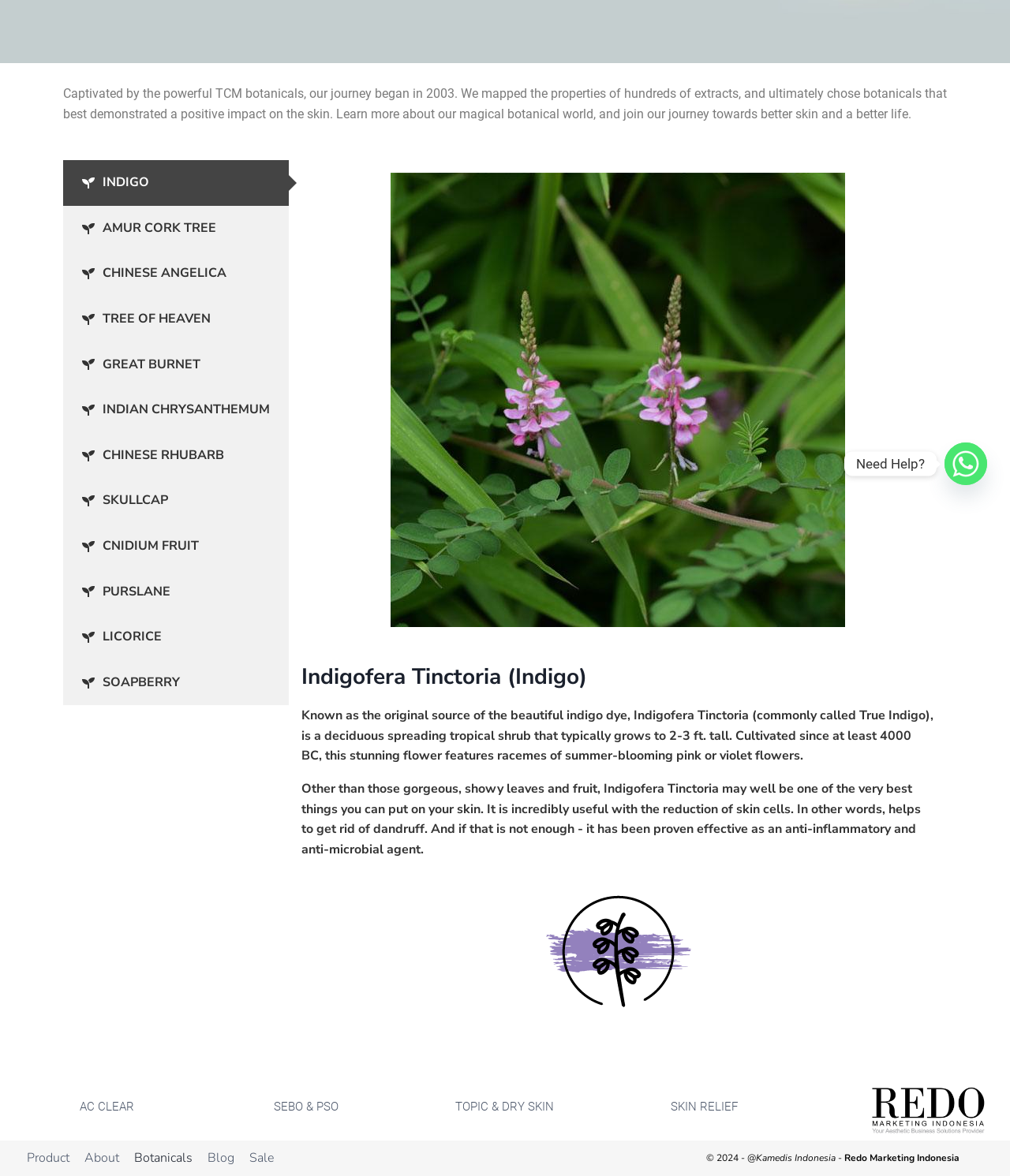Calculate the bounding box coordinates for the UI element based on the following description: "Need Help?". Ensure the coordinates are four float numbers between 0 and 1, i.e., [left, top, right, bottom].

[0.935, 0.376, 0.977, 0.412]